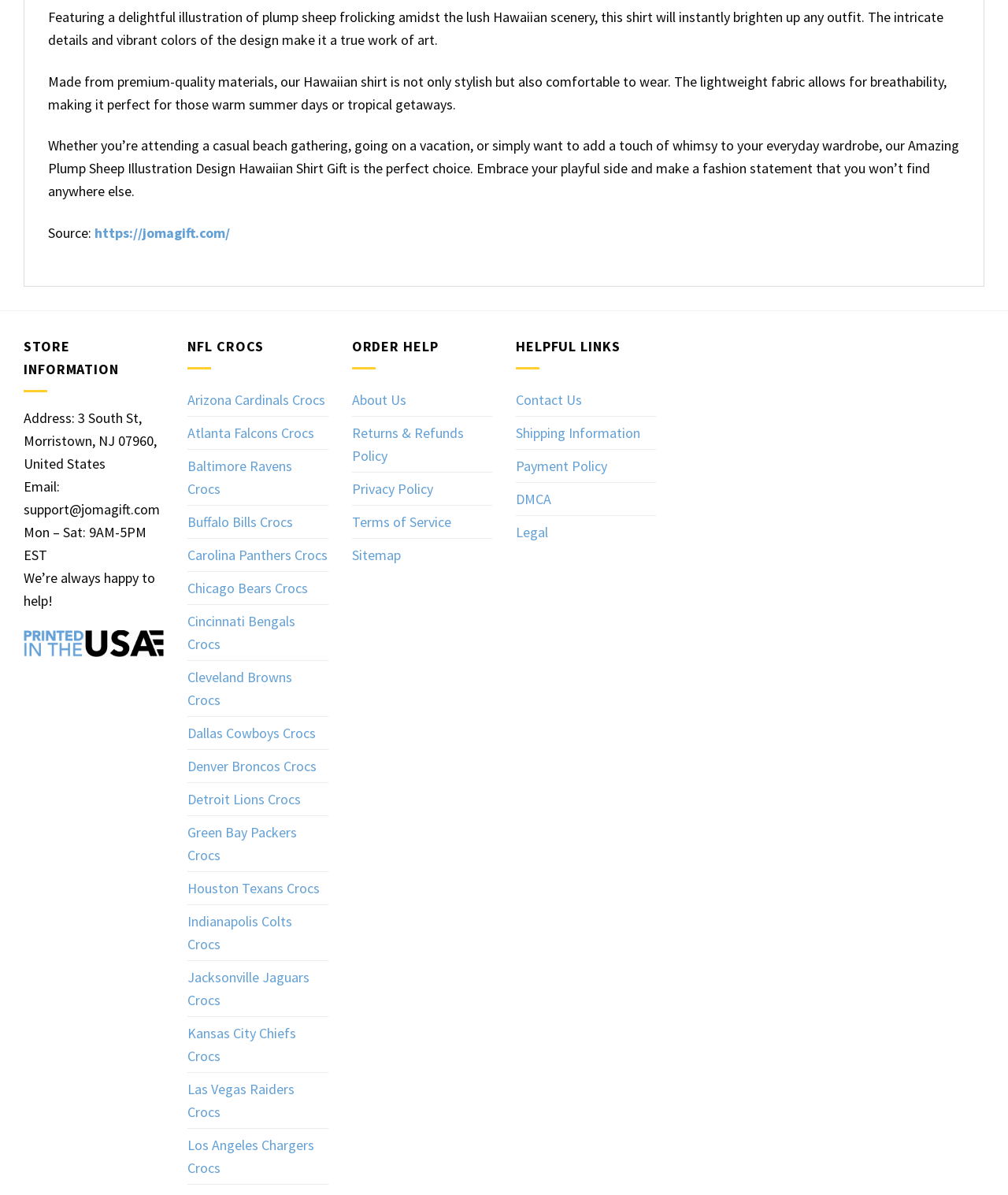Locate the bounding box coordinates of the area you need to click to fulfill this instruction: 'Learn about the store's return policy'. The coordinates must be in the form of four float numbers ranging from 0 to 1: [left, top, right, bottom].

[0.349, 0.349, 0.488, 0.395]